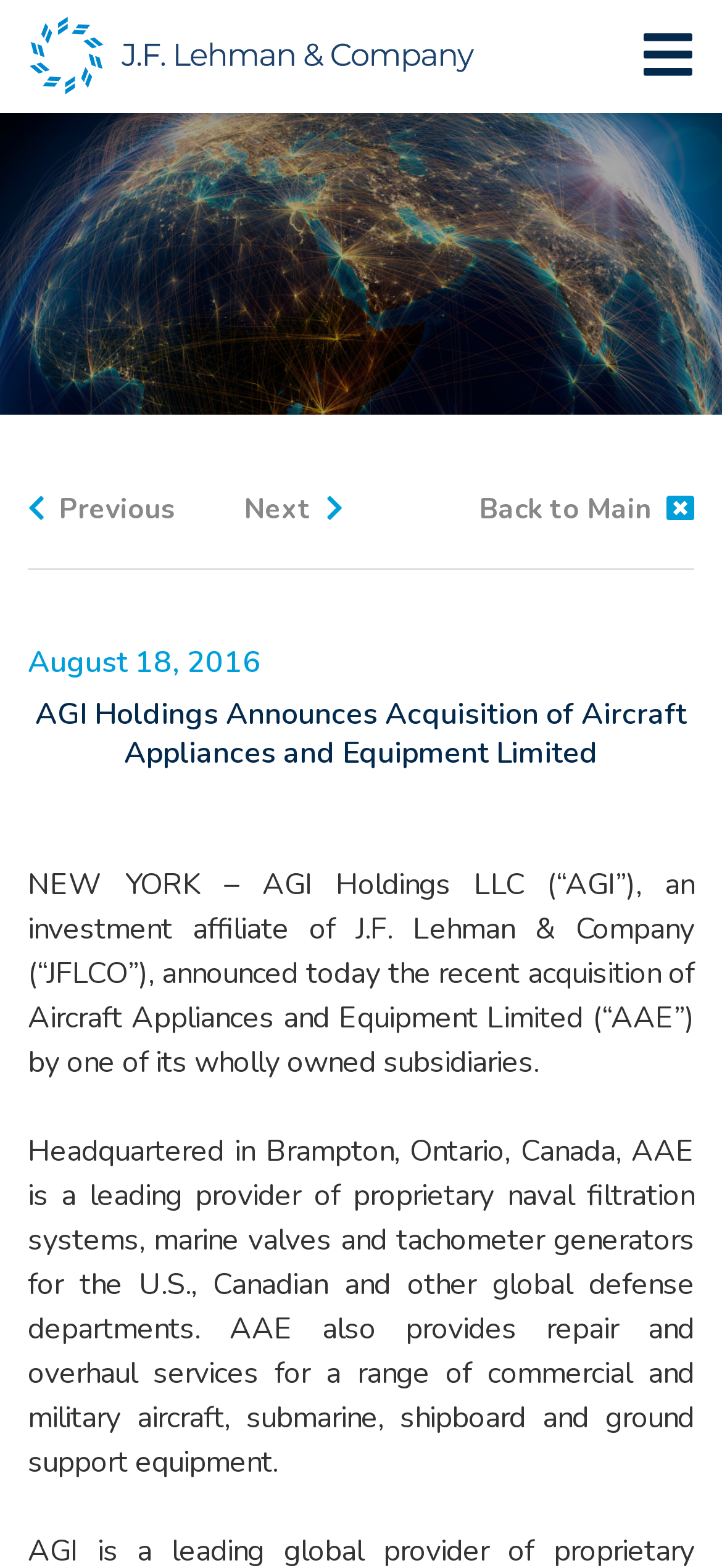Bounding box coordinates are given in the format (top-left x, top-left y, bottom-right x, bottom-right y). All values should be floating point numbers between 0 and 1. Provide the bounding box coordinate for the UI element described as: aria-label="Toggle navigation"

[0.851, 0.009, 1.0, 0.061]